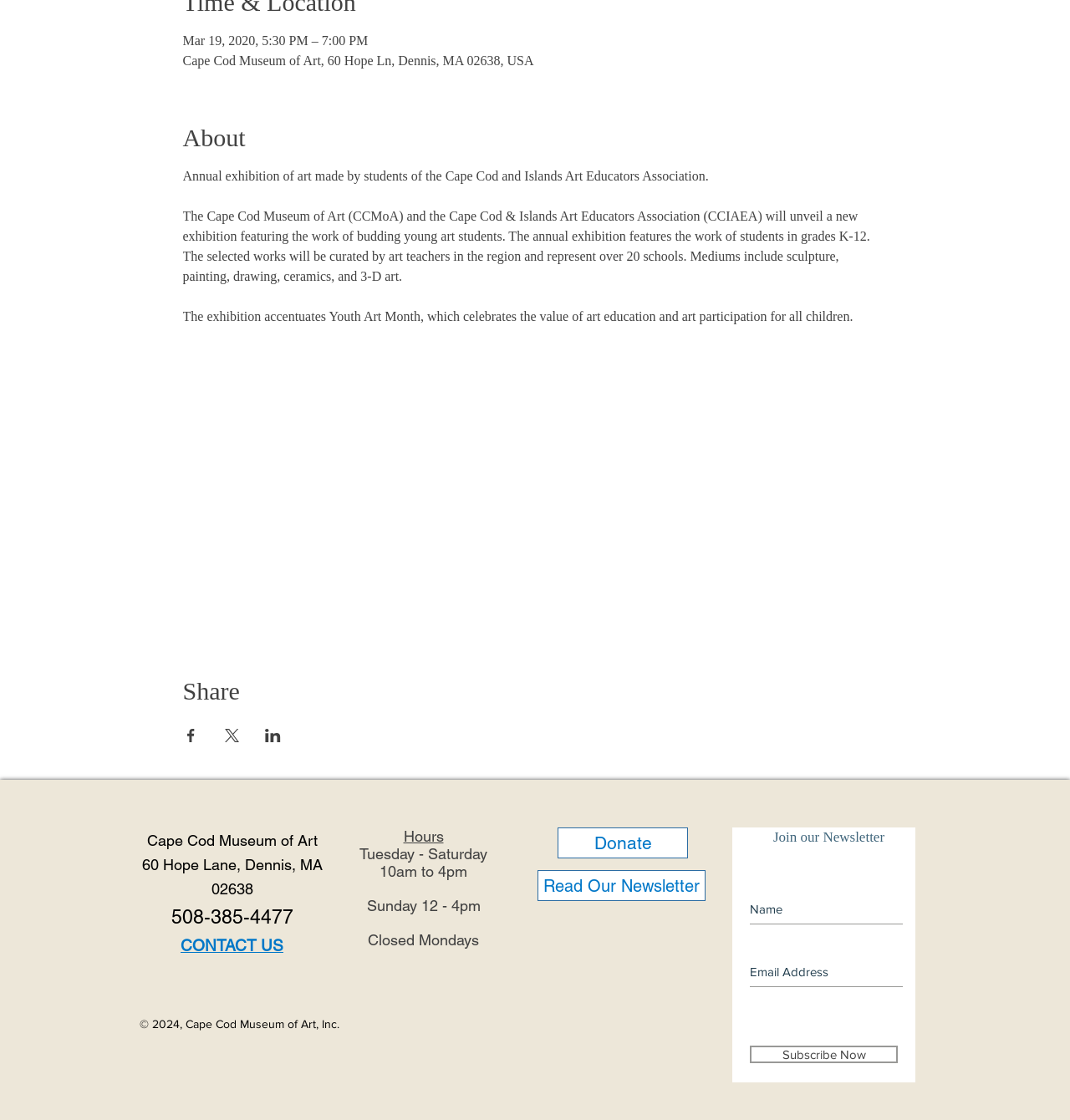Can you provide the bounding box coordinates for the element that should be clicked to implement the instruction: "Click on Products"?

None